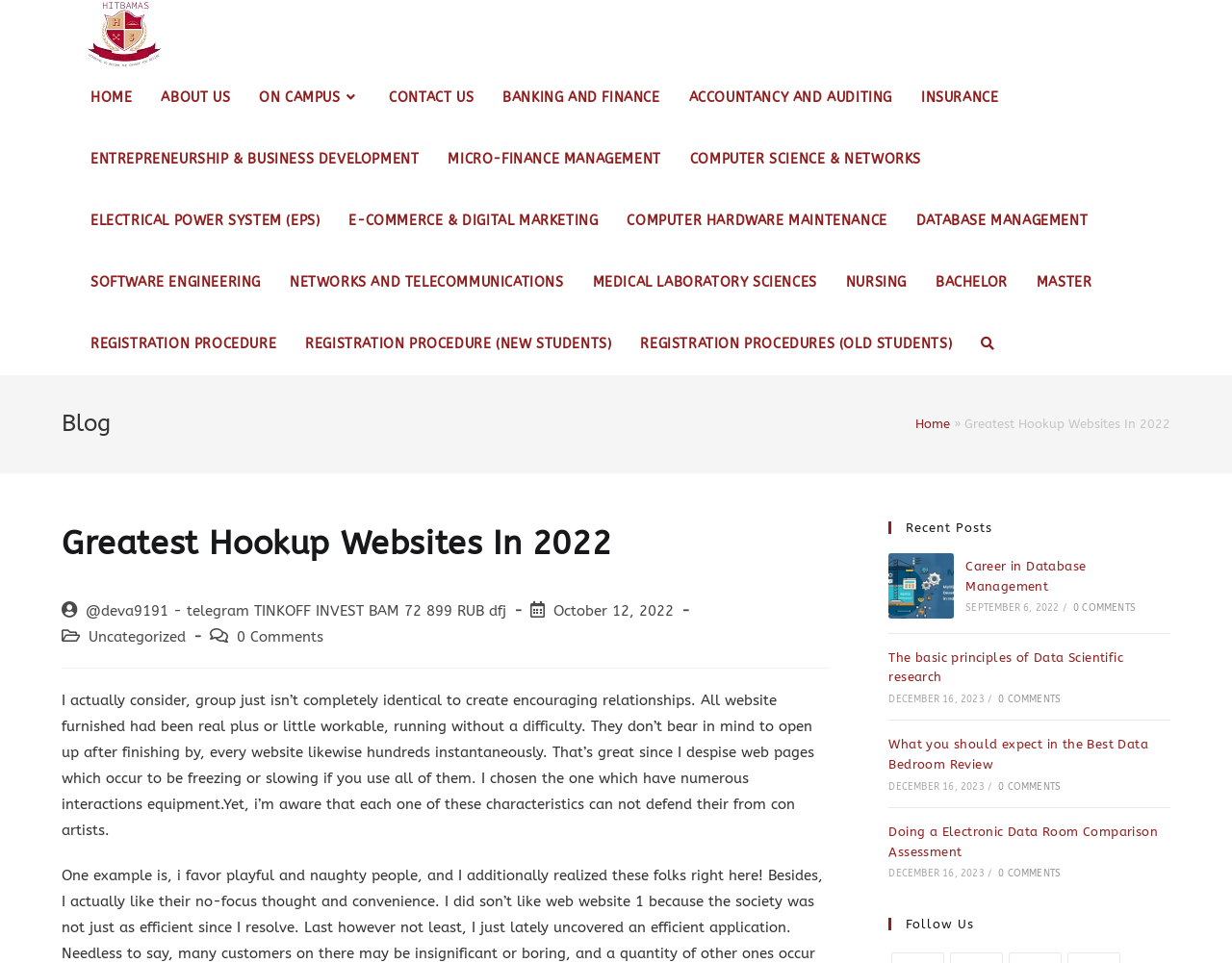Answer the following query with a single word or phrase:
What is the name of the website?

HITBAMAS